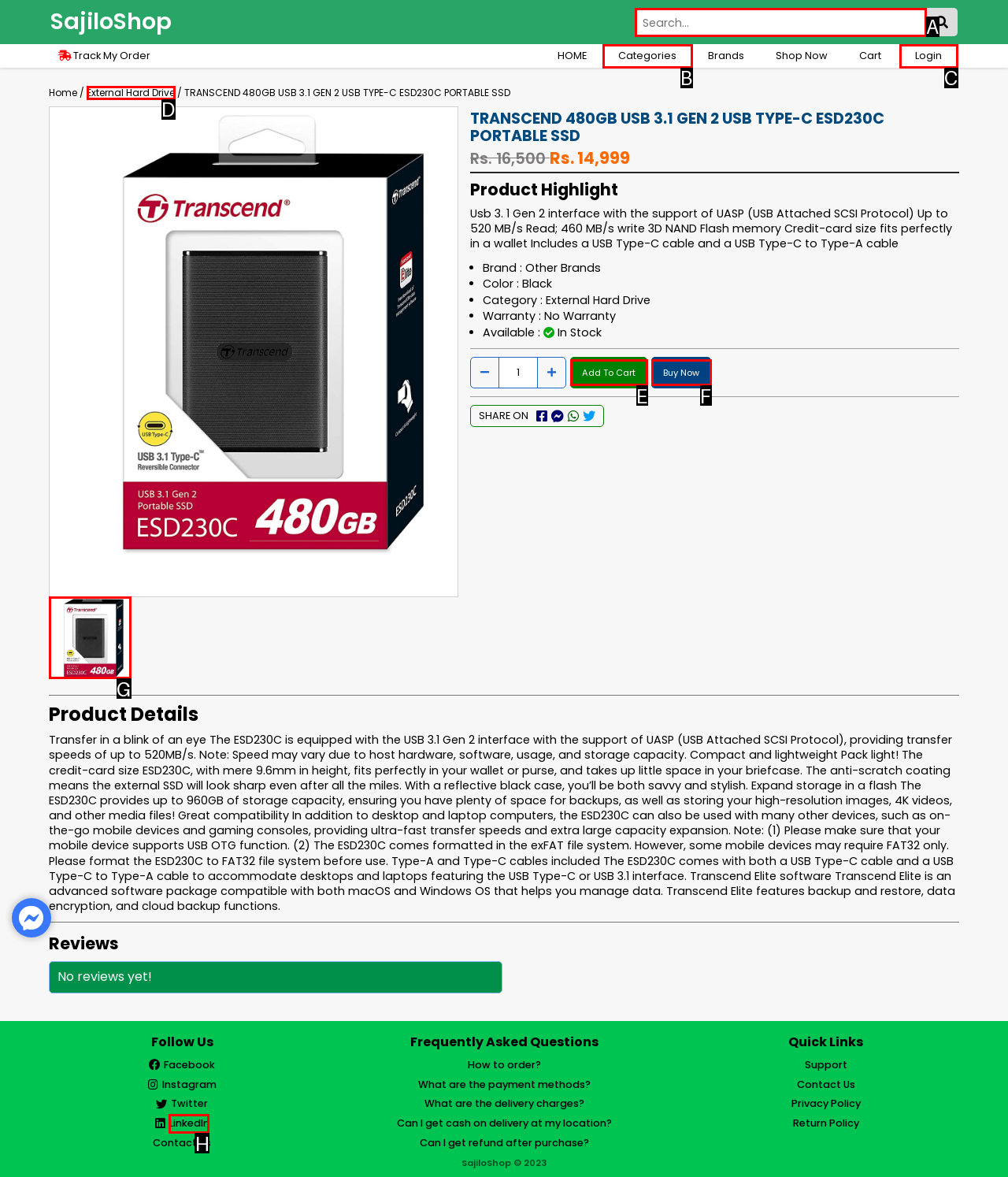To complete the instruction: Search for a product, which HTML element should be clicked?
Respond with the option's letter from the provided choices.

A